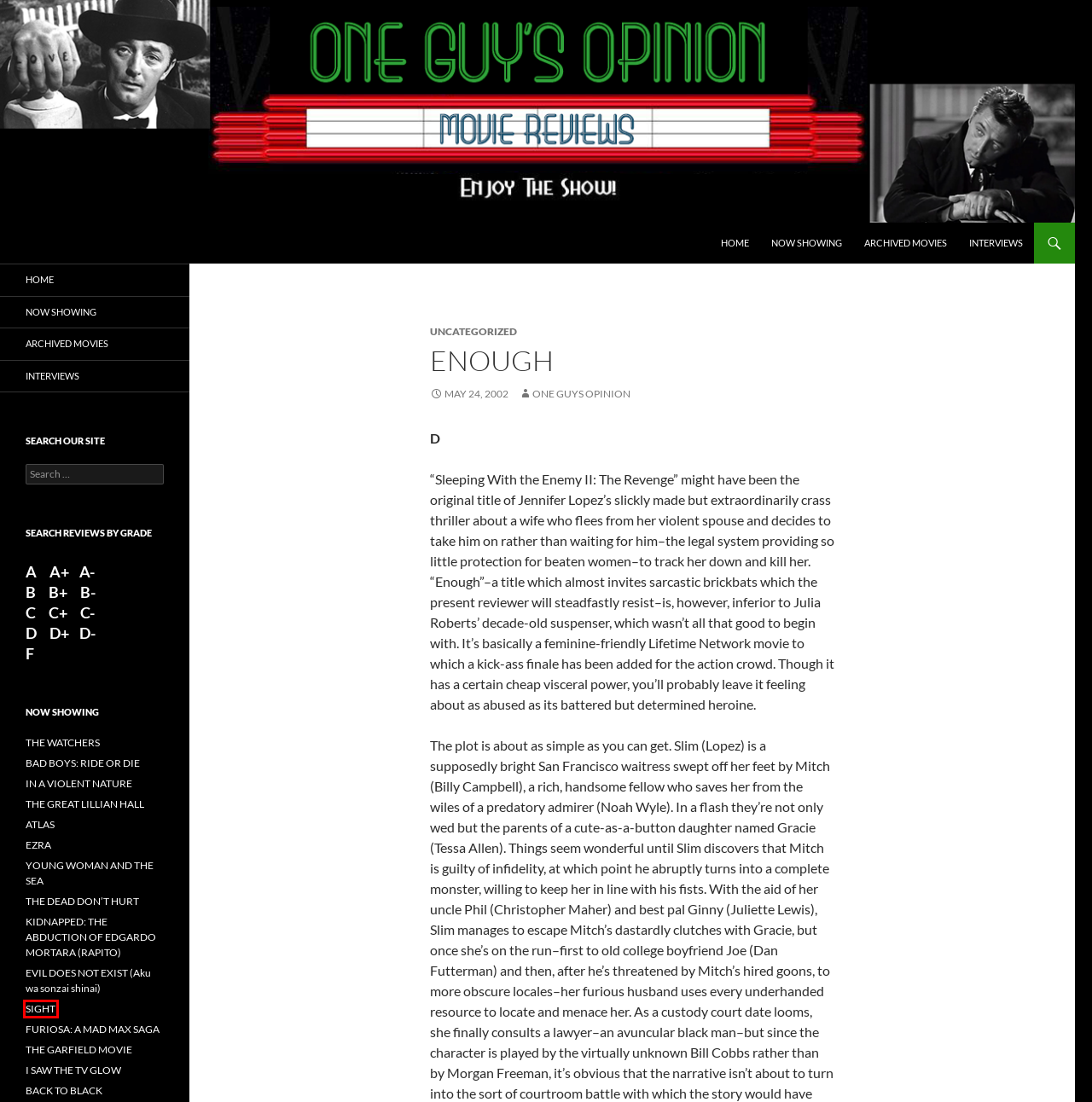You are looking at a webpage screenshot with a red bounding box around an element. Pick the description that best matches the new webpage after interacting with the element in the red bounding box. The possible descriptions are:
A. BAD BOYS: RIDE OR DIE |
B. THE GREAT LILLIAN HALL |
C. Archived Movies |
D. Interviews |
E. SIGHT |
F. C+ |
G. FURIOSA: A MAD MAX SAGA |
H. THE WATCHERS |

E